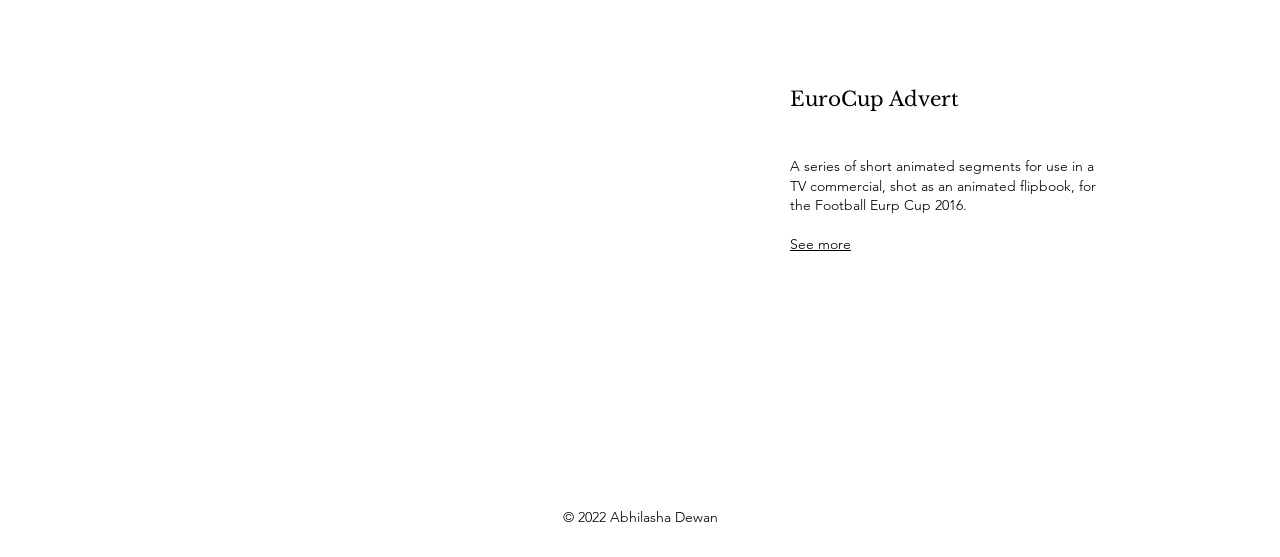What social media platforms are available?
Refer to the image and provide a one-word or short phrase answer.

Instagram and Twitter